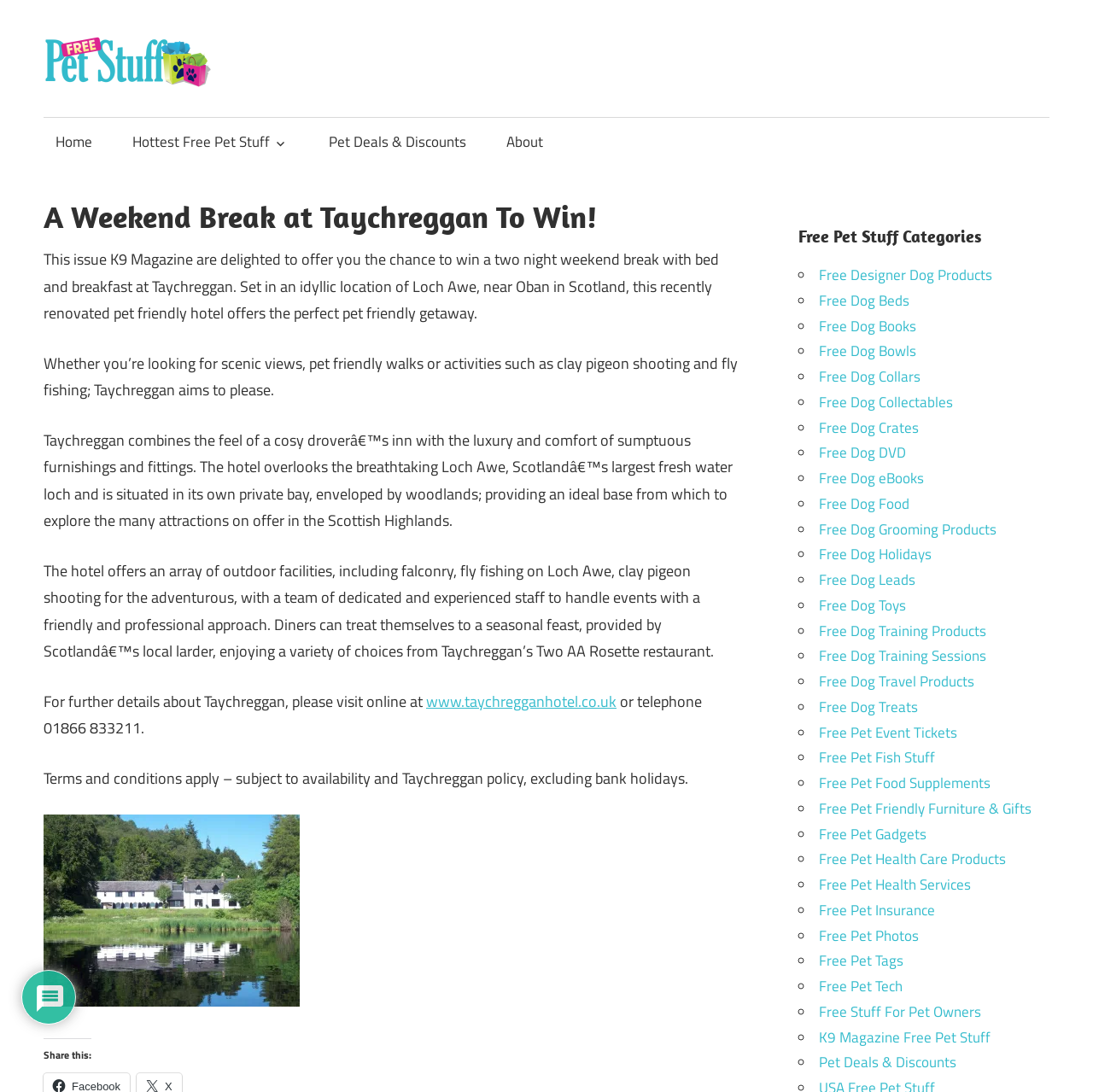How can I get more information about Taychreggan?
Examine the image and give a concise answer in one word or a short phrase.

Visit online or telephone 01866 833211